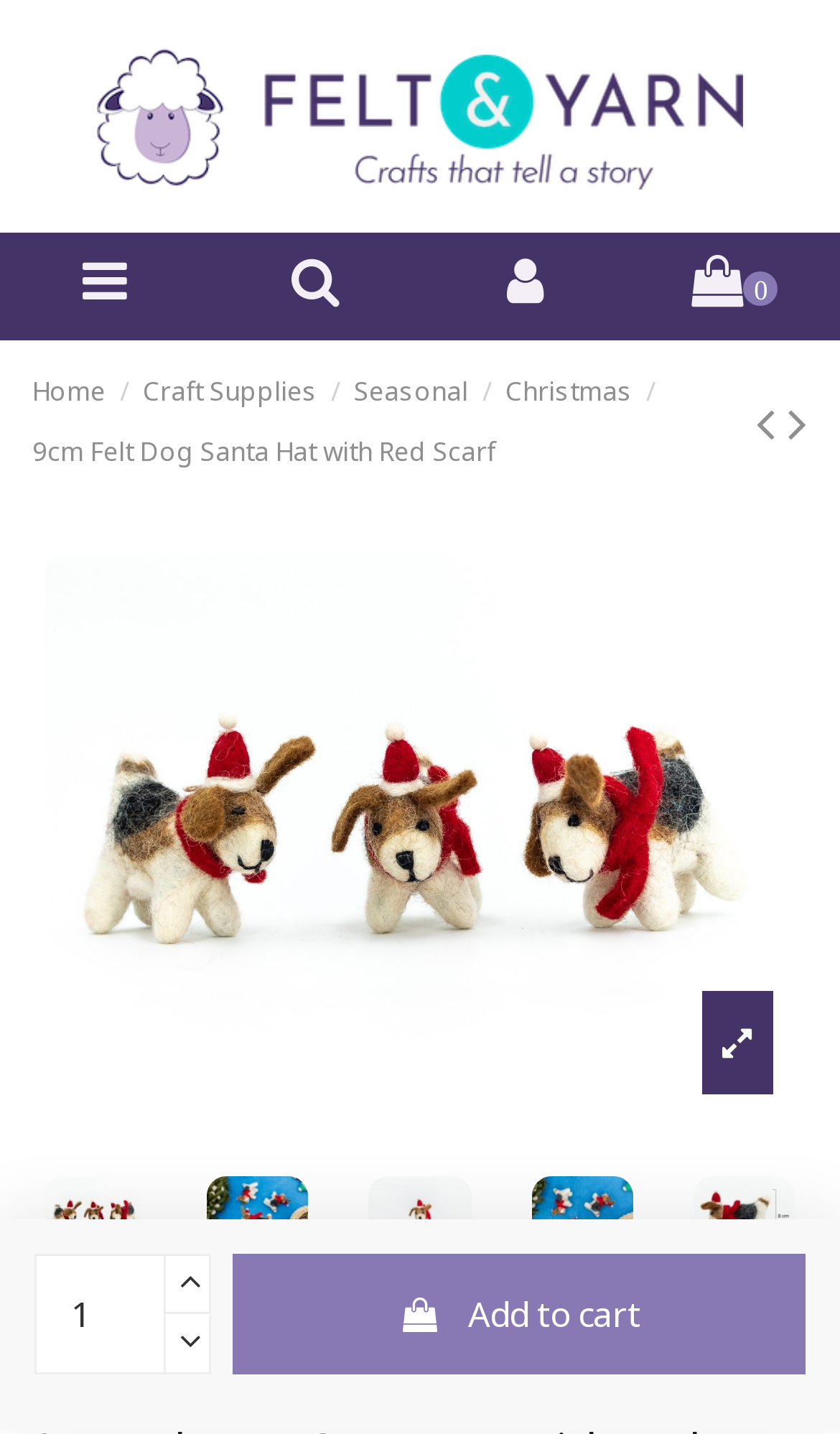Highlight the bounding box coordinates of the region I should click on to meet the following instruction: "Change the quantity using the spin button".

[0.041, 0.875, 0.198, 0.959]